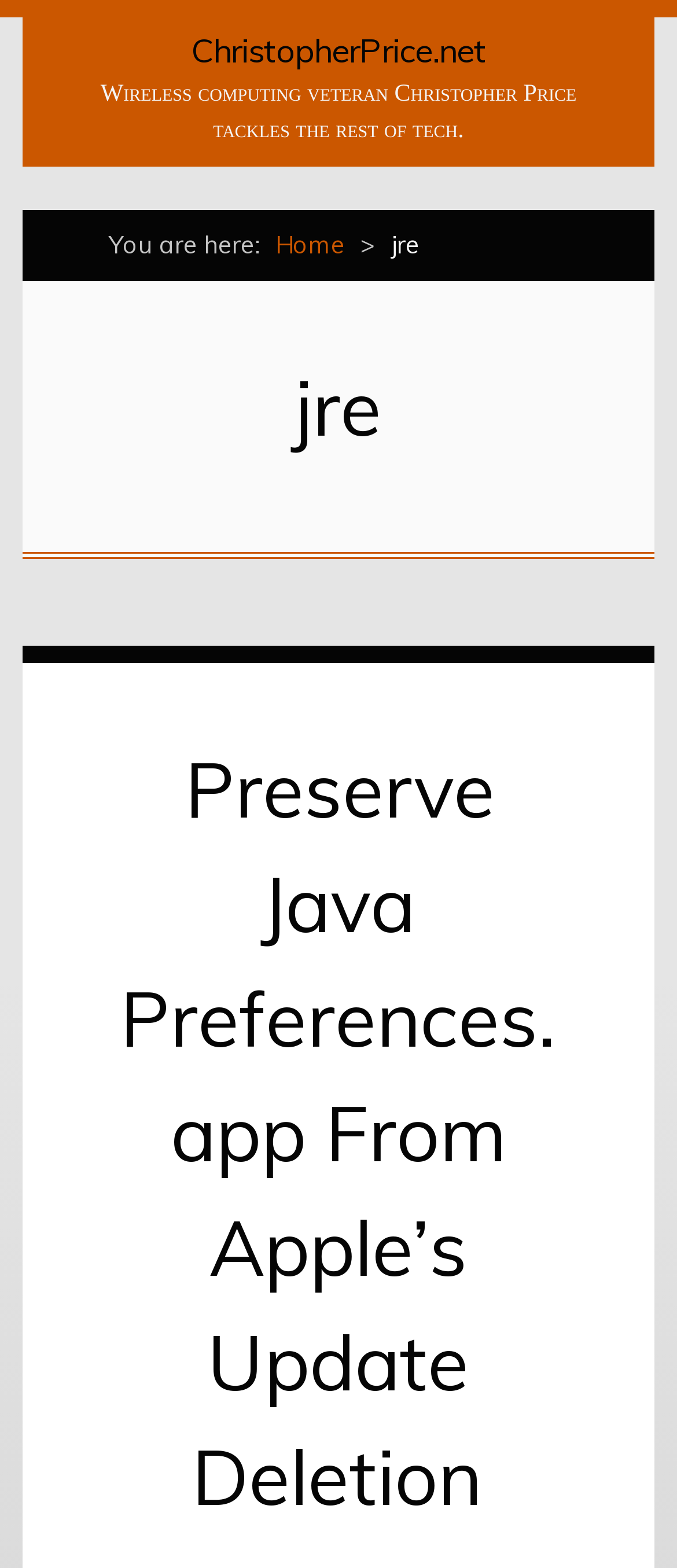Using the description: "Dec 2023 / Jan 2024", determine the UI element's bounding box coordinates. Ensure the coordinates are in the format of four float numbers between 0 and 1, i.e., [left, top, right, bottom].

None